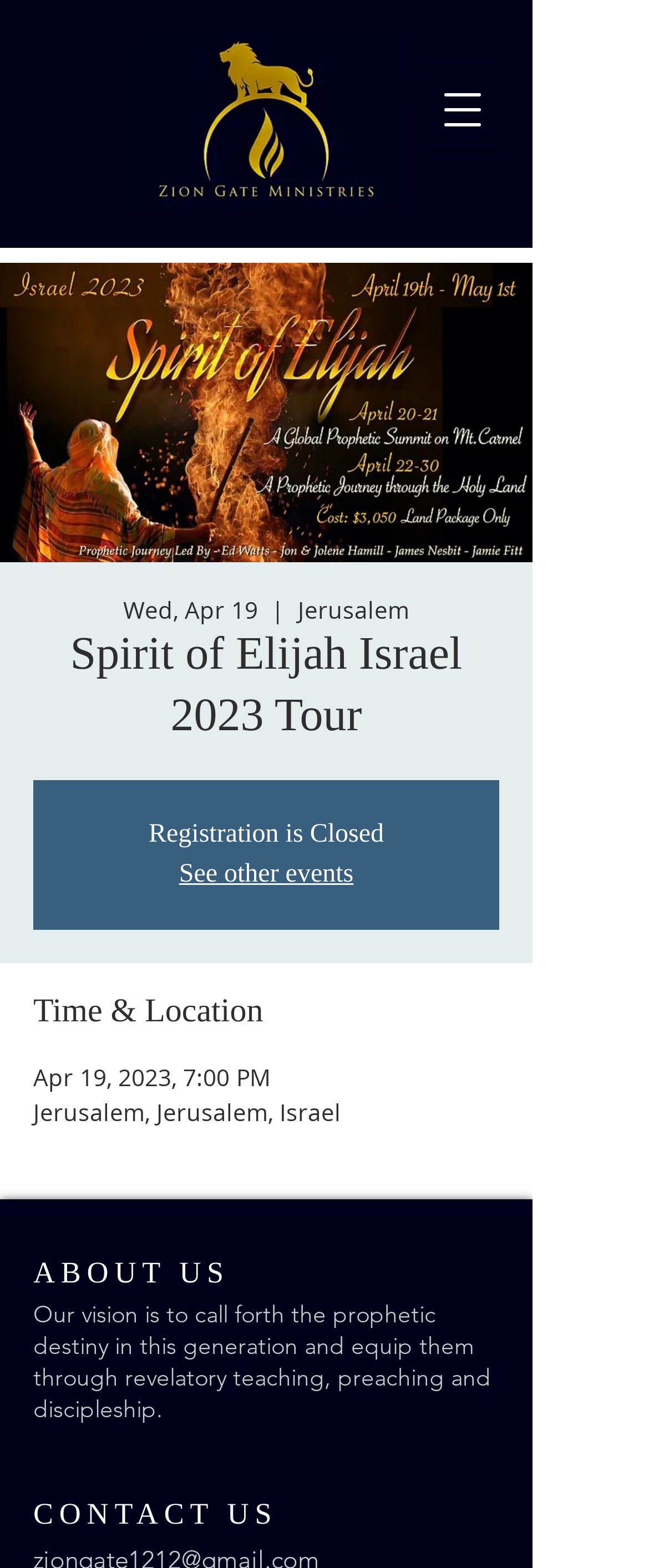Is registration open for the event? Please answer the question using a single word or phrase based on the image.

No